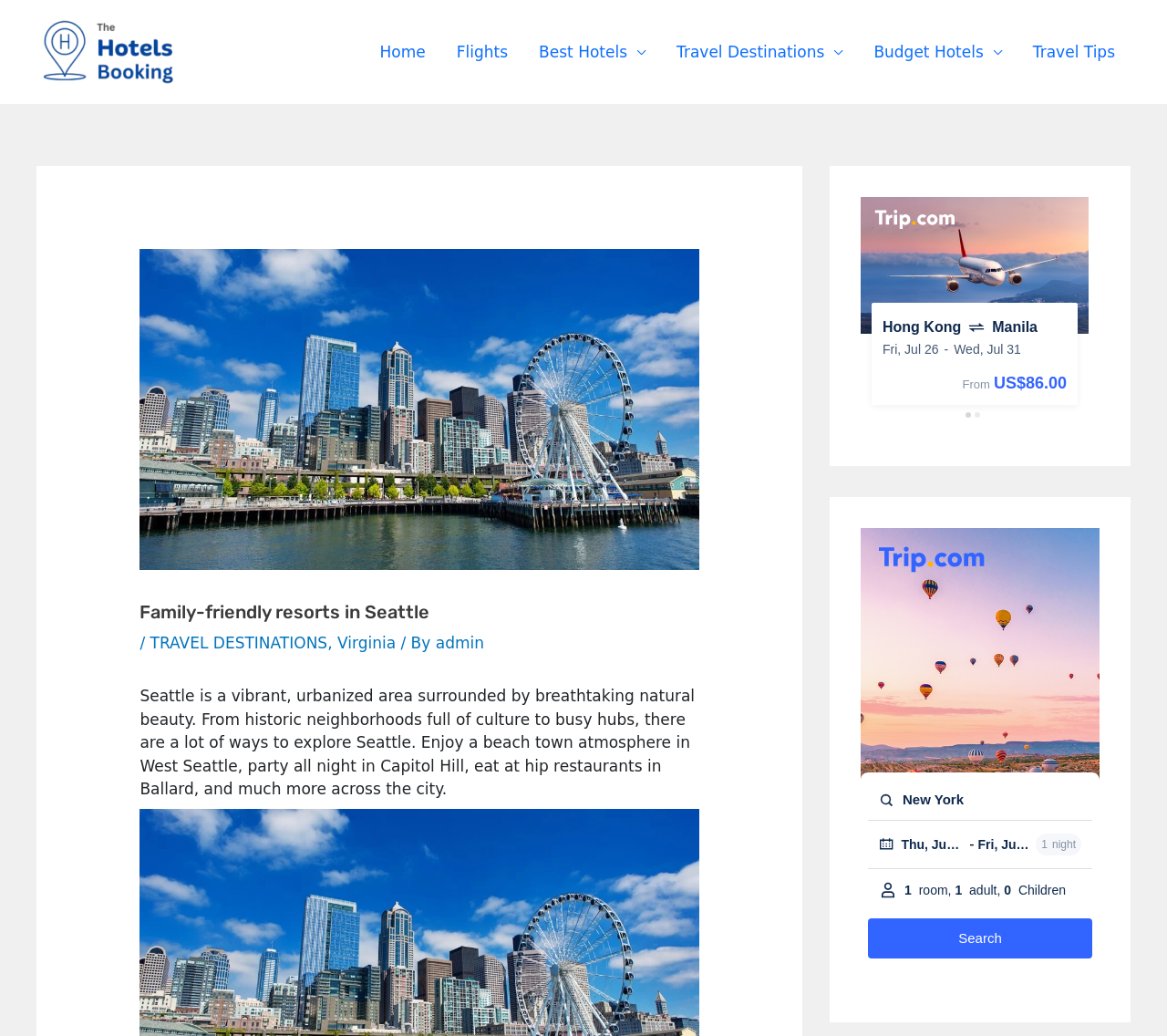Please locate and retrieve the main header text of the webpage.

Family-friendly resorts in Seattle